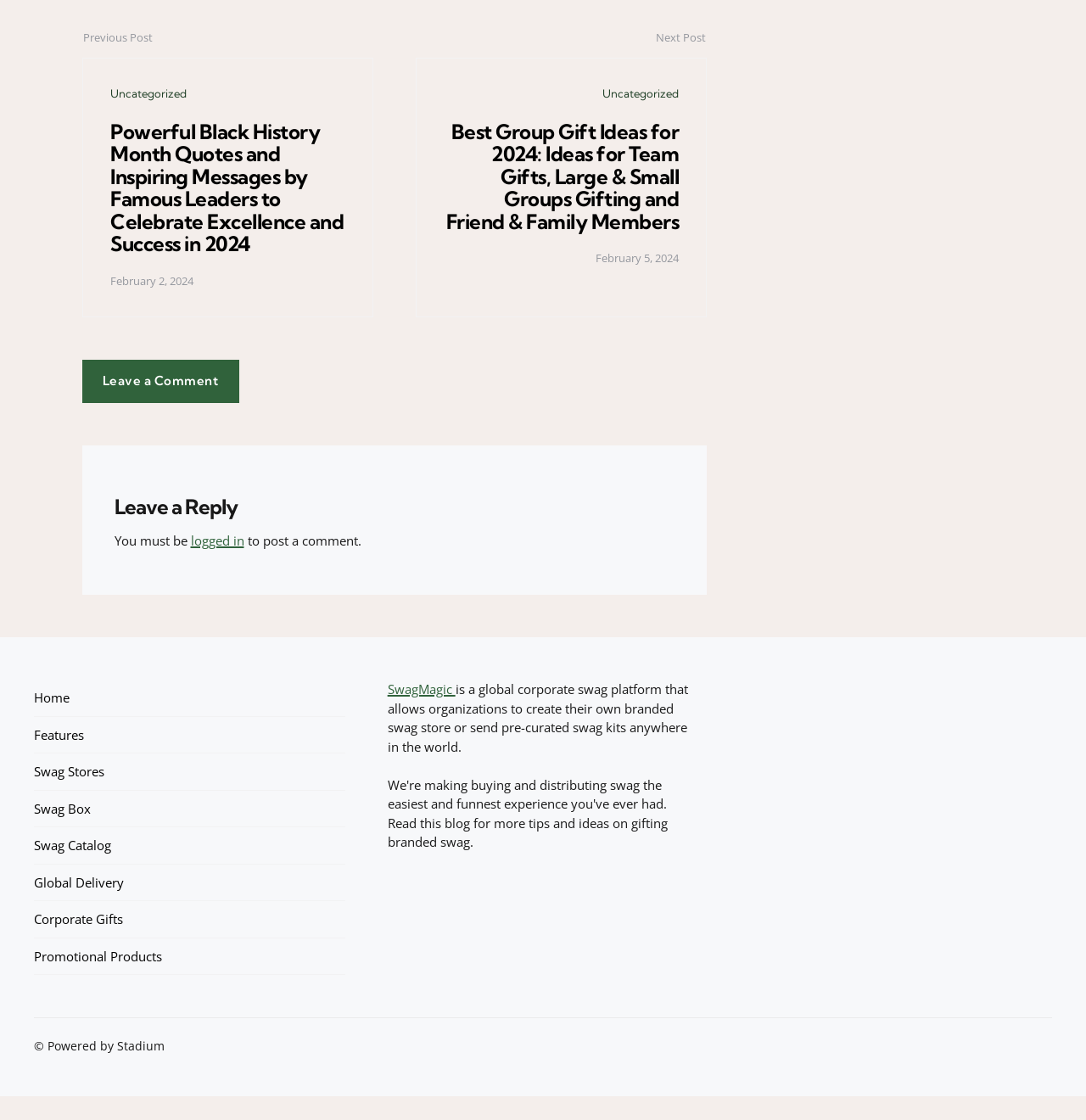Could you specify the bounding box coordinates for the clickable section to complete the following instruction: "Click on 'Leave a Comment'"?

[0.076, 0.321, 0.22, 0.36]